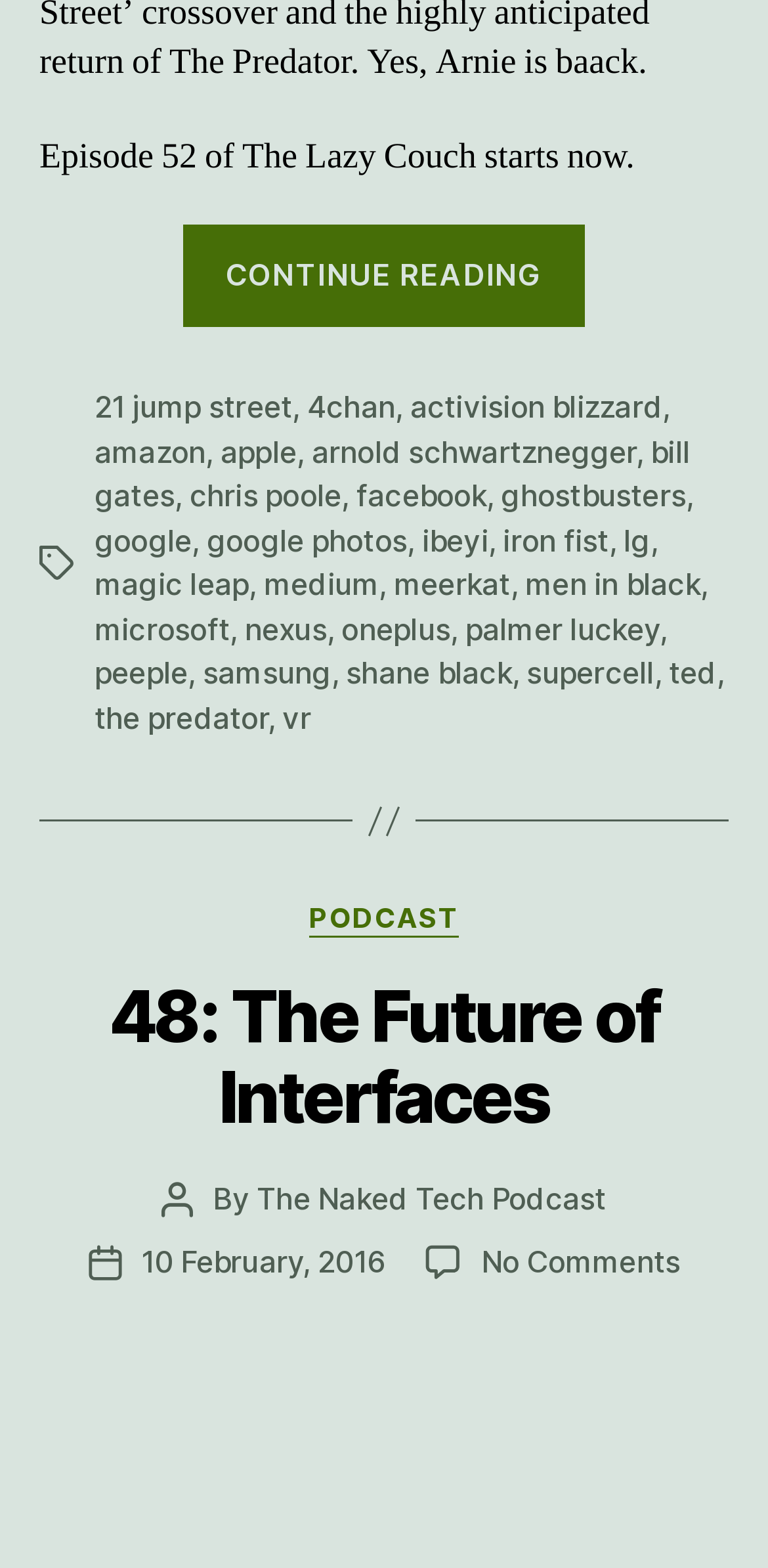What is the title of the current episode?
Use the image to give a comprehensive and detailed response to the question.

The title of the current episode can be found in the StaticText element with the text 'Episode 52 of The Lazy Couch starts now.' and the link element with the text 'CONTINUE READING “52: Theatrical Physicist”'.